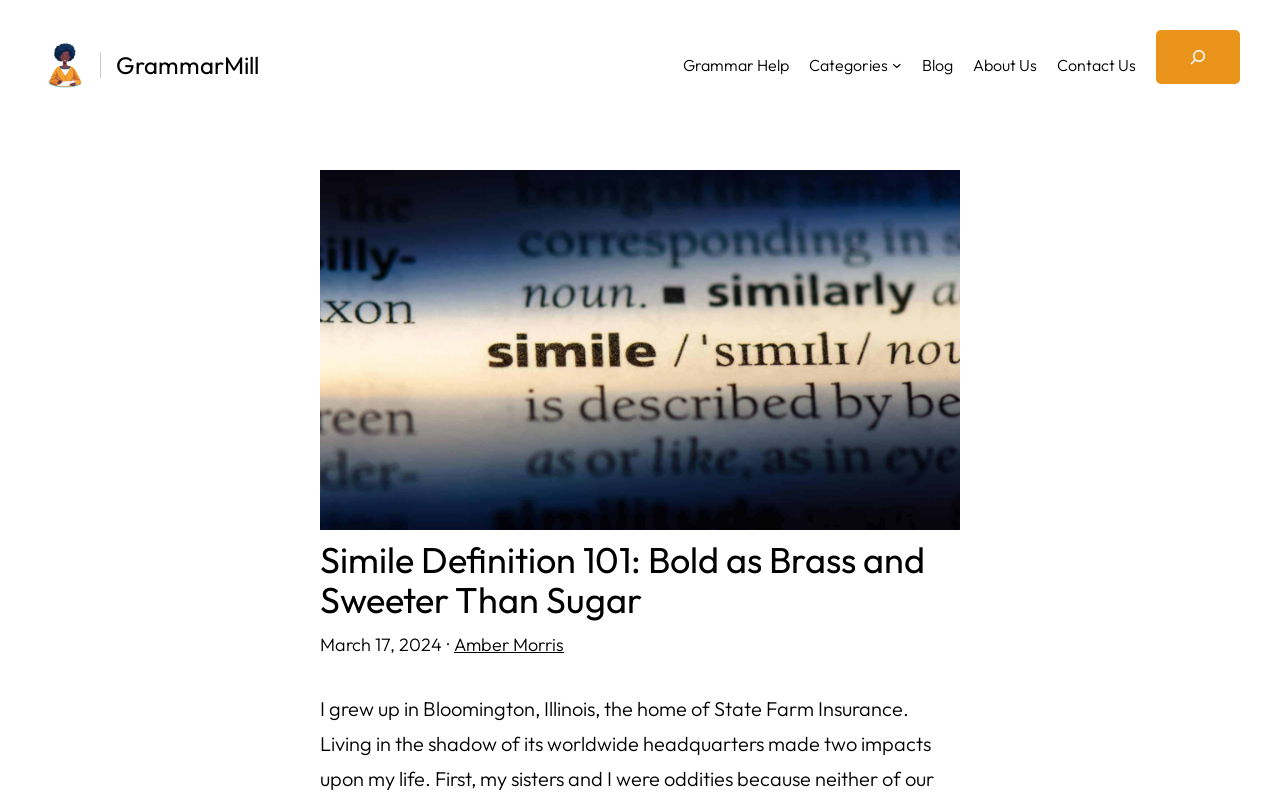Determine the bounding box coordinates of the clickable region to execute the instruction: "read the blog". The coordinates should be four float numbers between 0 and 1, denoted as [left, top, right, bottom].

[0.72, 0.064, 0.745, 0.098]